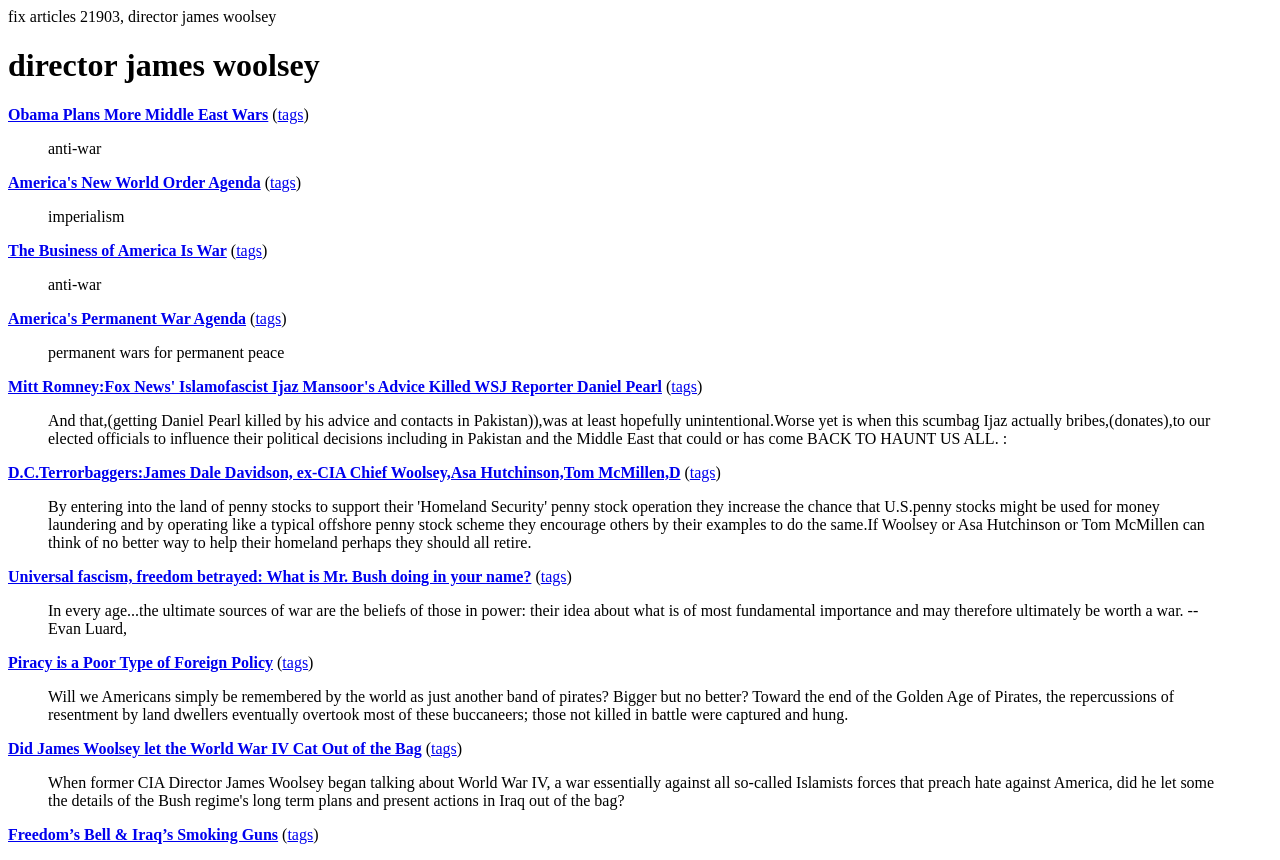Can you find and provide the main heading text of this webpage?

director james woolsey